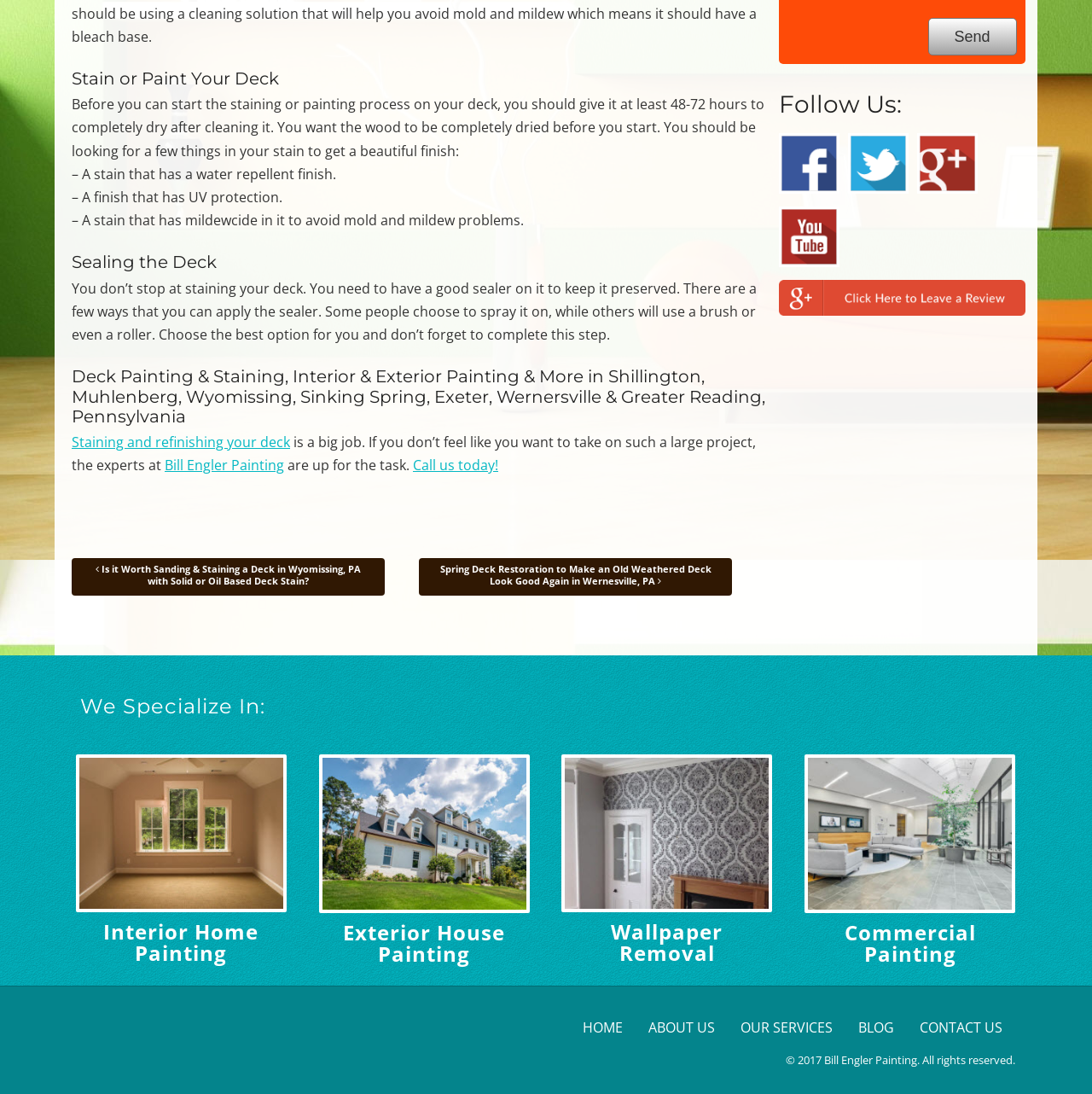Find the bounding box coordinates for the area you need to click to carry out the instruction: "Click on 'Call us today!'". The coordinates should be four float numbers between 0 and 1, indicated as [left, top, right, bottom].

[0.378, 0.417, 0.456, 0.434]